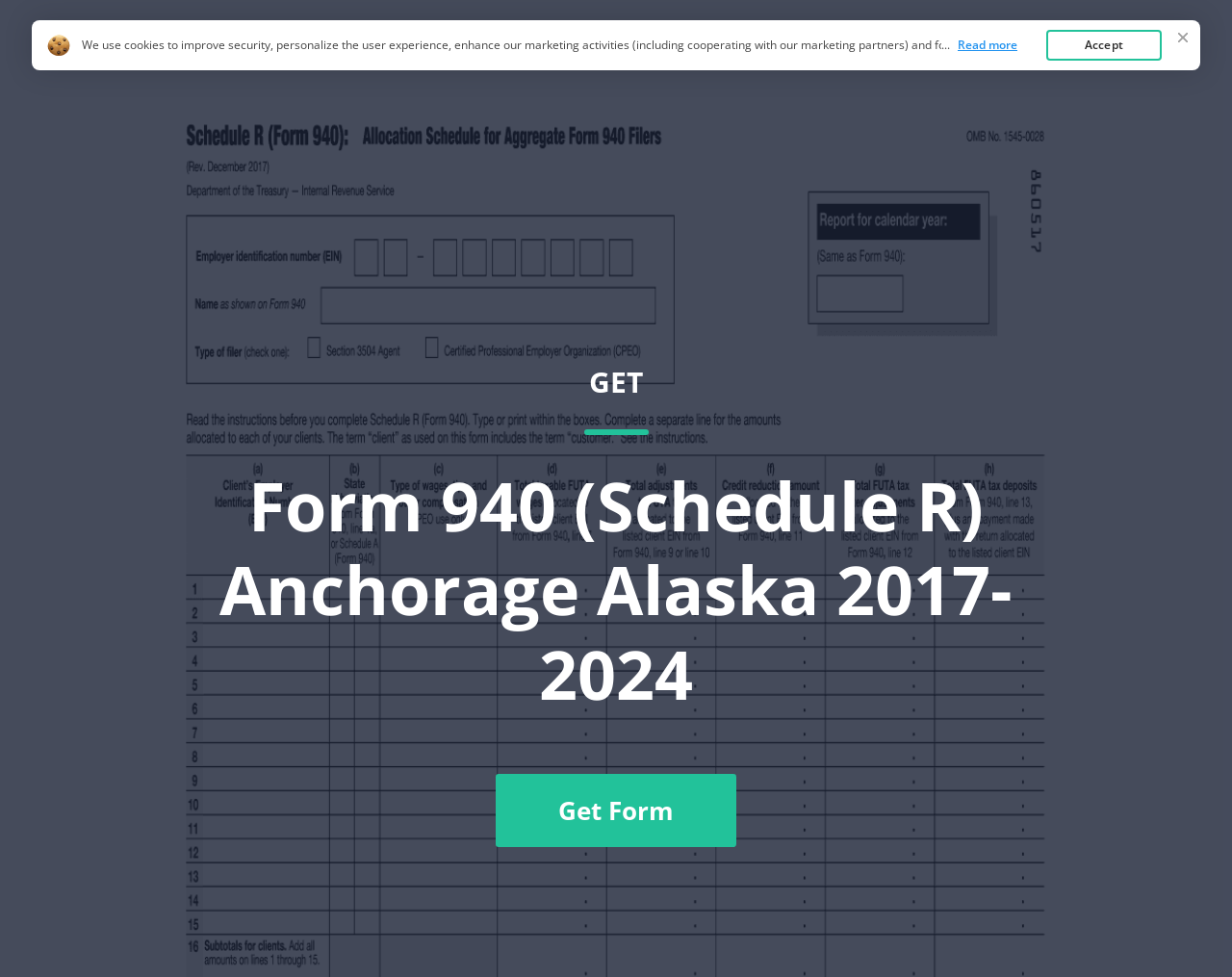Describe all the visual and textual components of the webpage comprehensively.

The webpage is focused on providing a form template for Form 940 (Schedule R) specifically for Anchorage, Alaska. At the top left, there is a link to "Form 940 Schedule R" and a heading that displays the full title of the form, including the years 2017-2024. 

On the top right, there are three links: "Home", "Top Forms", and a "Get Form" button. The "Get Form" button is positioned below the heading and is centered horizontally on the page.

In the top center of the page, there is a notification about the use of cookies, which includes a link to read the Cookie Policy. Below this notification, there is a button to "Accept" the use of cookies.

The webpage has a simple and organized layout, making it easy to navigate and find the necessary information.